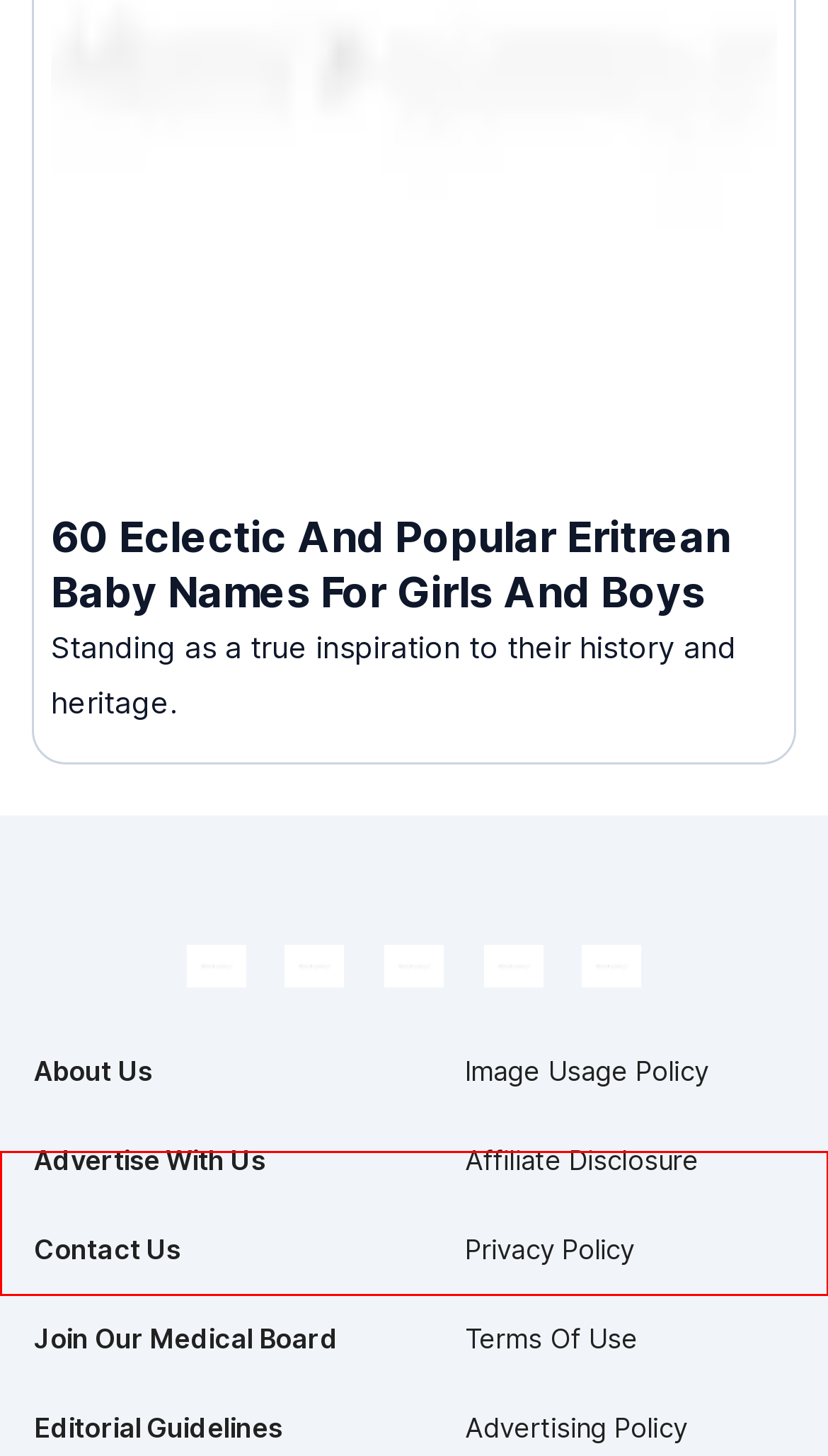You have a screenshot of a webpage where a UI element is enclosed in a red rectangle. Perform OCR to capture the text inside this red rectangle.

MomJunction provides content for informational purposes only. It is not intended to be a substitute for professional medical advice, diagnosis, or treatment. Click here for additional information.